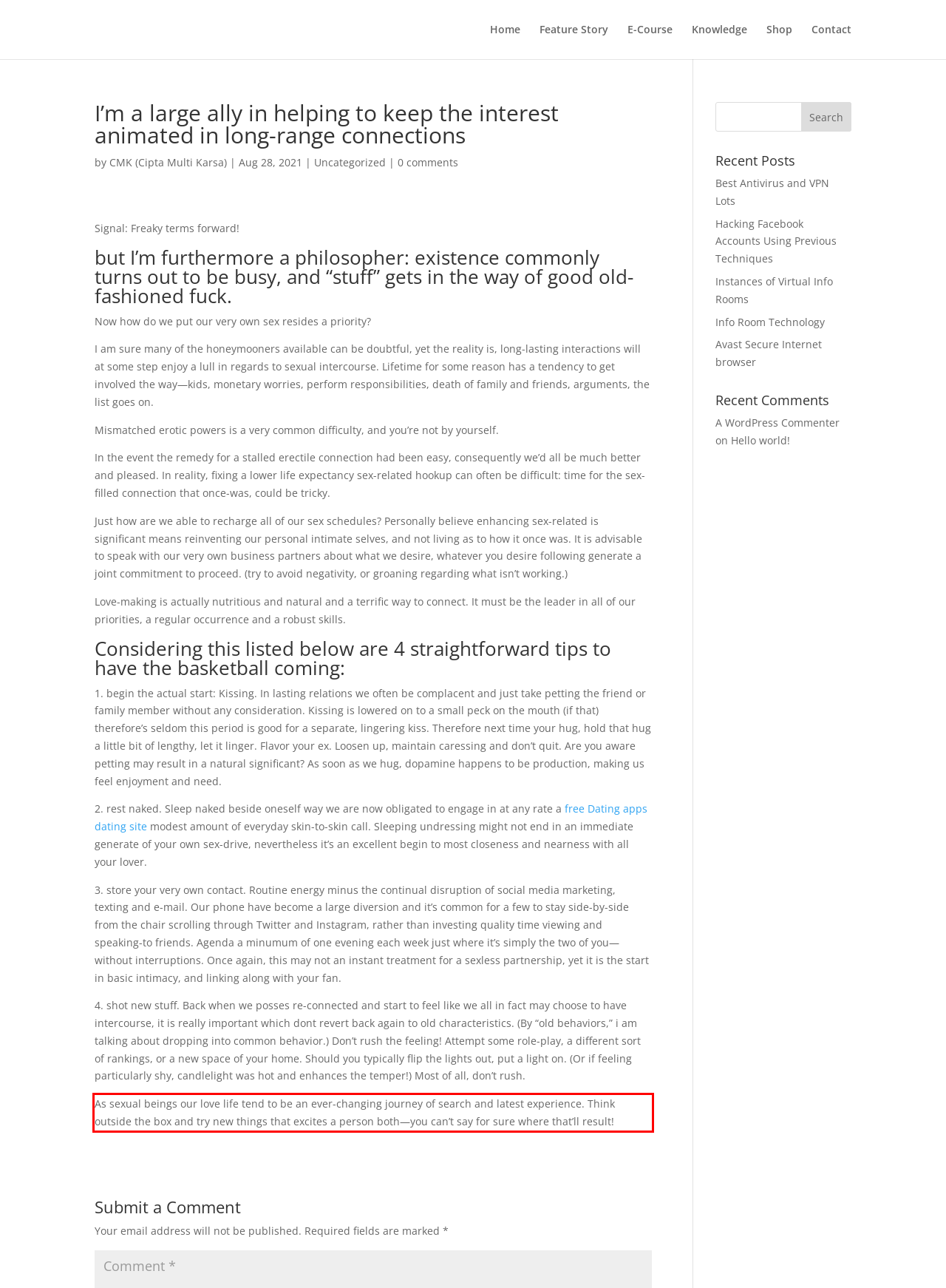Please analyze the provided webpage screenshot and perform OCR to extract the text content from the red rectangle bounding box.

As sexual beings our love life tend to be an ever-changing journey of search and latest experience. Think outside the box and try new things that excites a person both—you can’t say for sure where that’ll result!